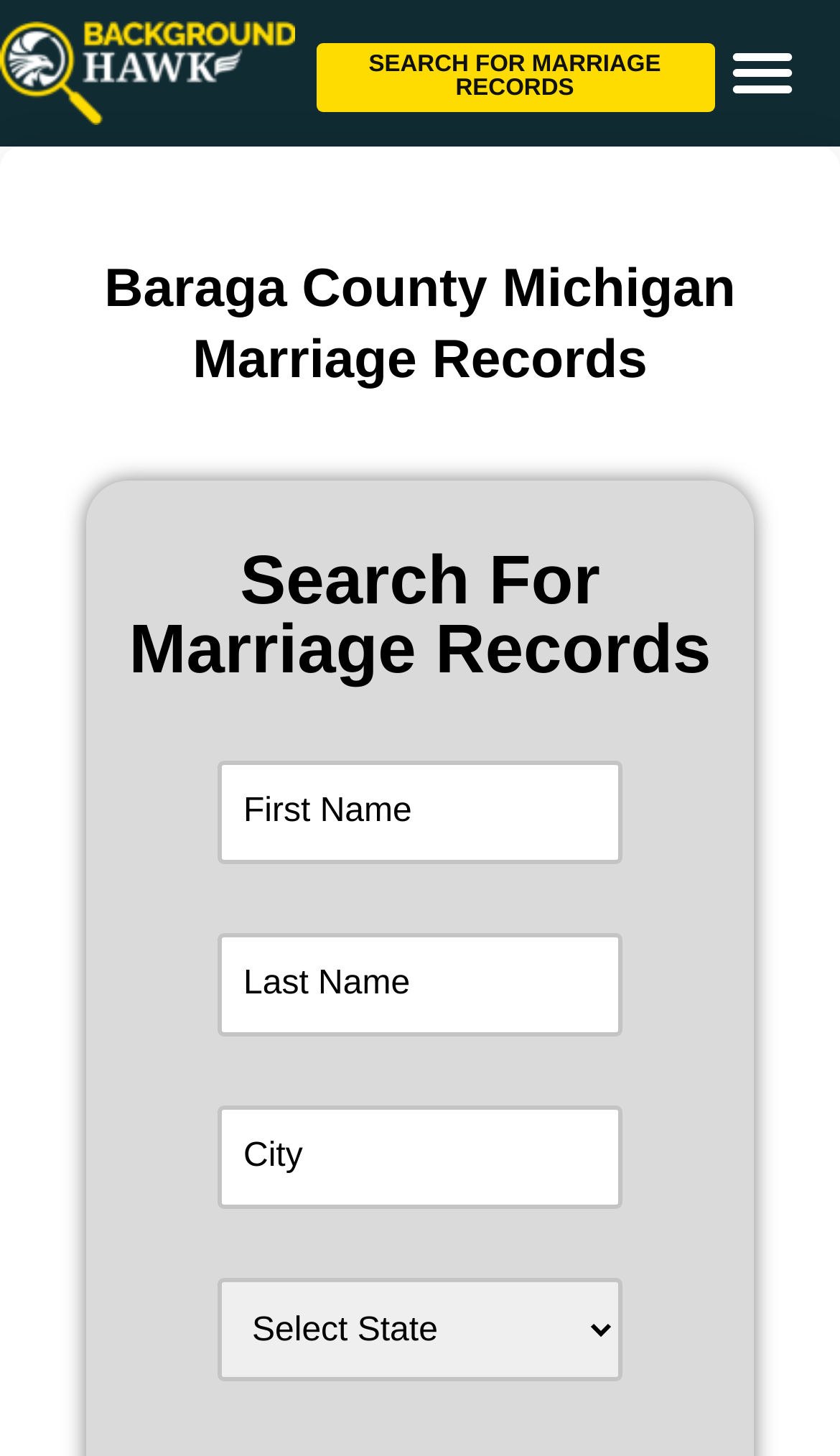Predict the bounding box coordinates of the UI element that matches this description: "search for marriage records". The coordinates should be in the format [left, top, right, bottom] with each value between 0 and 1.

[0.376, 0.029, 0.85, 0.076]